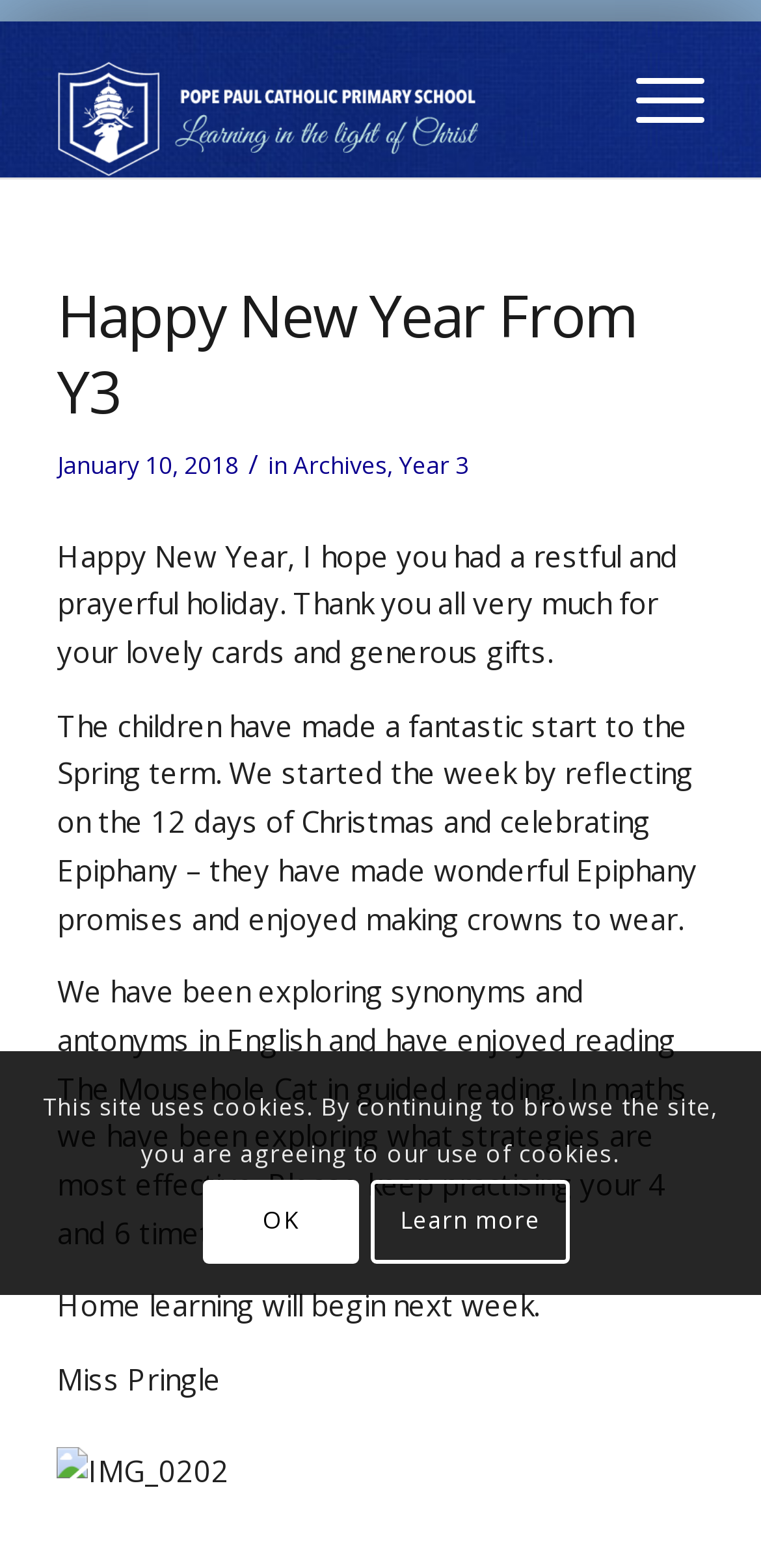What is the main heading displayed on the webpage? Please provide the text.

Happy New Year From Y3